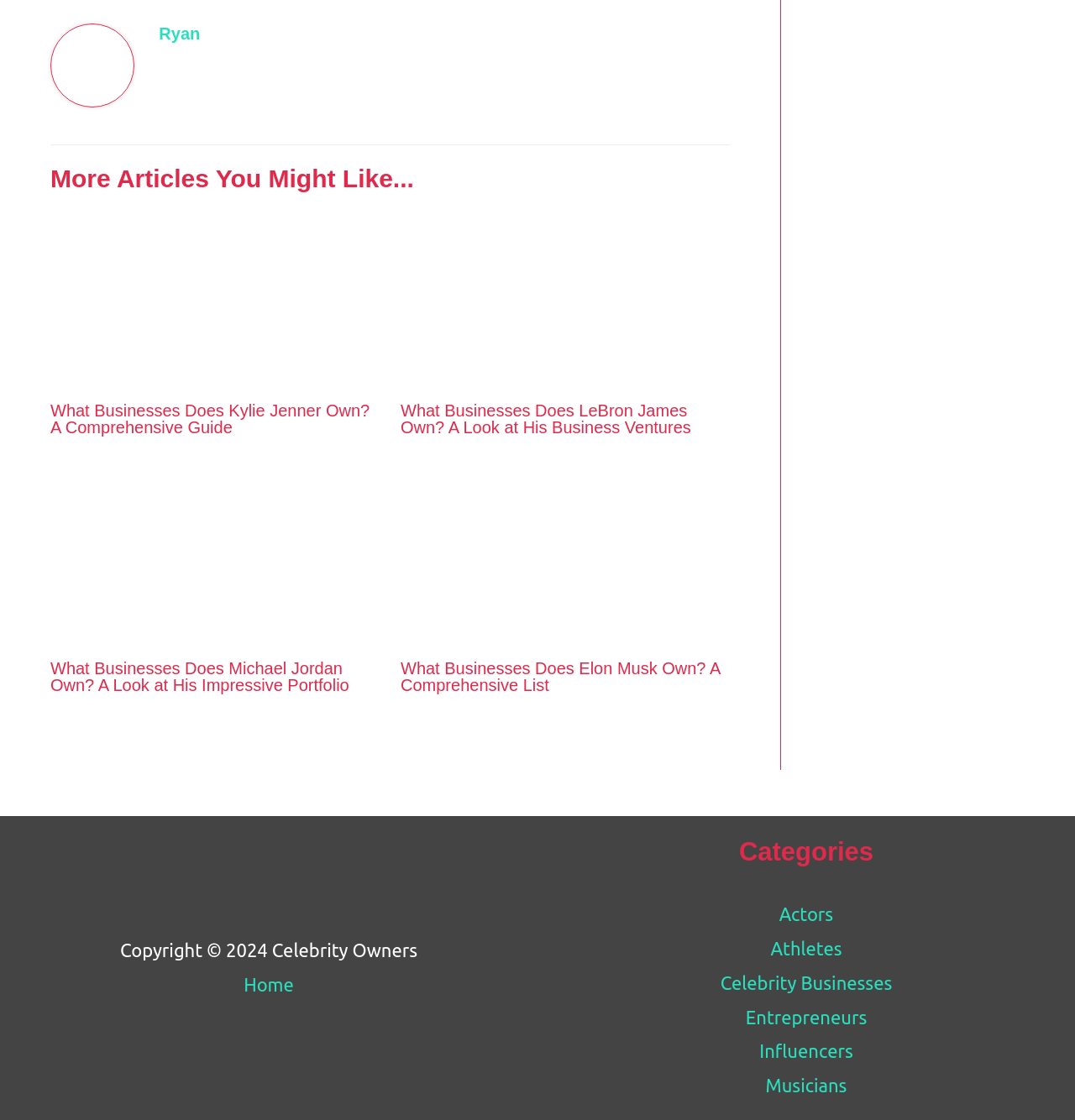Find the bounding box coordinates for the area you need to click to carry out the instruction: "View the article about Michael Jordan's business portfolio". The coordinates should be four float numbers between 0 and 1, indicated as [left, top, right, bottom].

[0.047, 0.484, 0.353, 0.503]